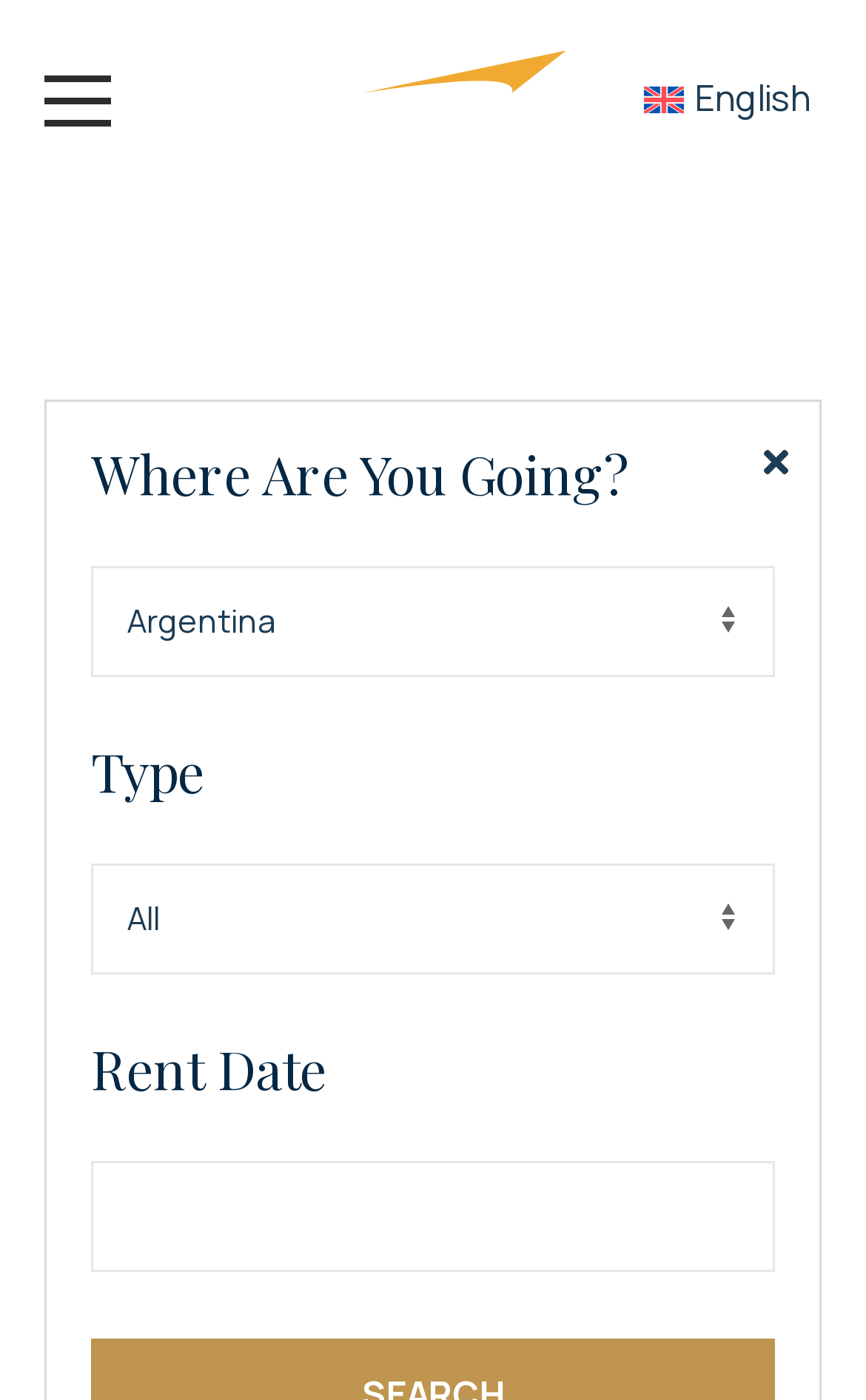Using the description: "name="pick-date"", determine the UI element's bounding box coordinates. Ensure the coordinates are in the format of four float numbers between 0 and 1, i.e., [left, top, right, bottom].

[0.105, 0.829, 0.895, 0.909]